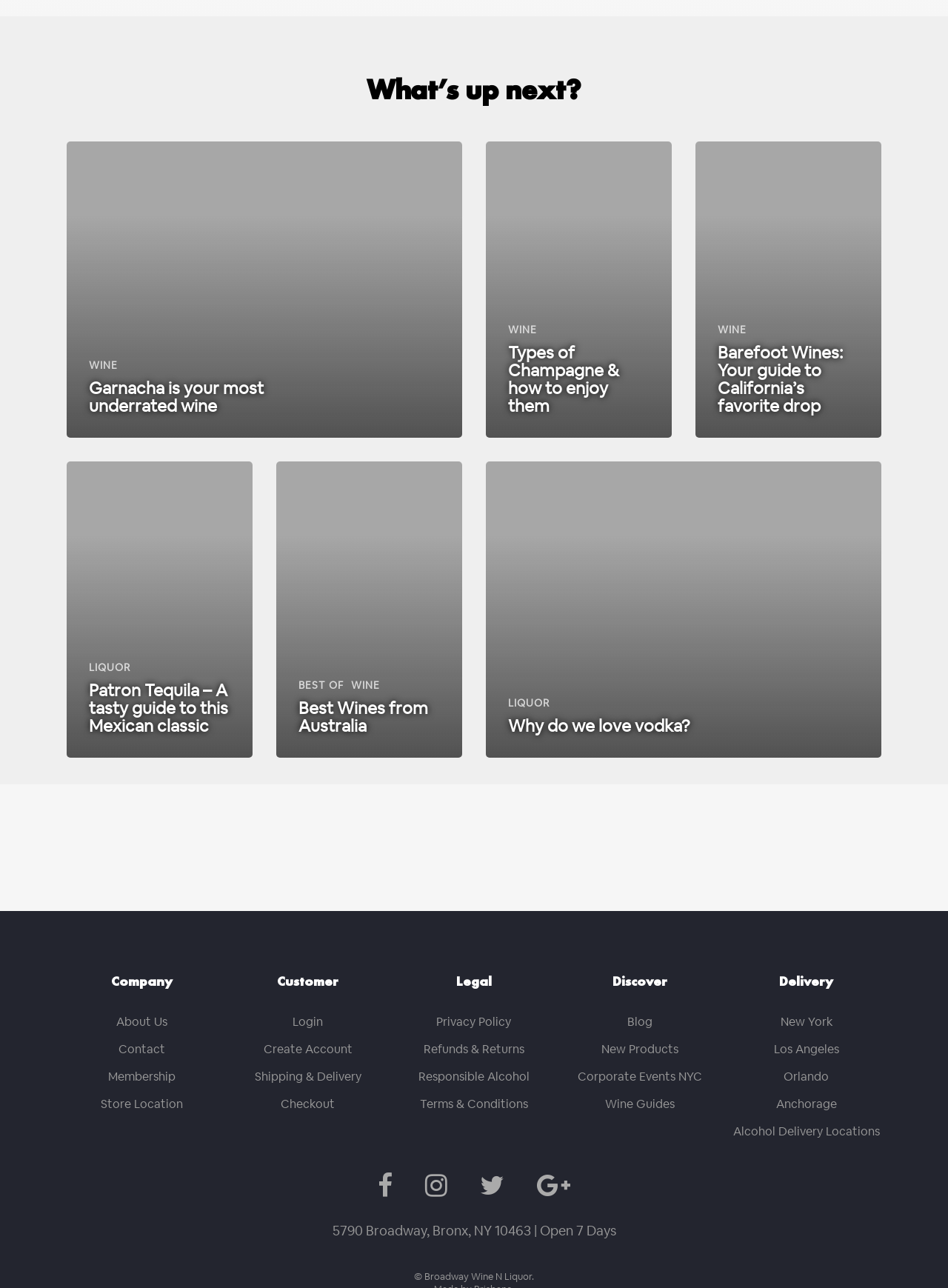What is the purpose of the 'Delivery' section?
Please provide a single word or phrase in response based on the screenshot.

To show delivery locations